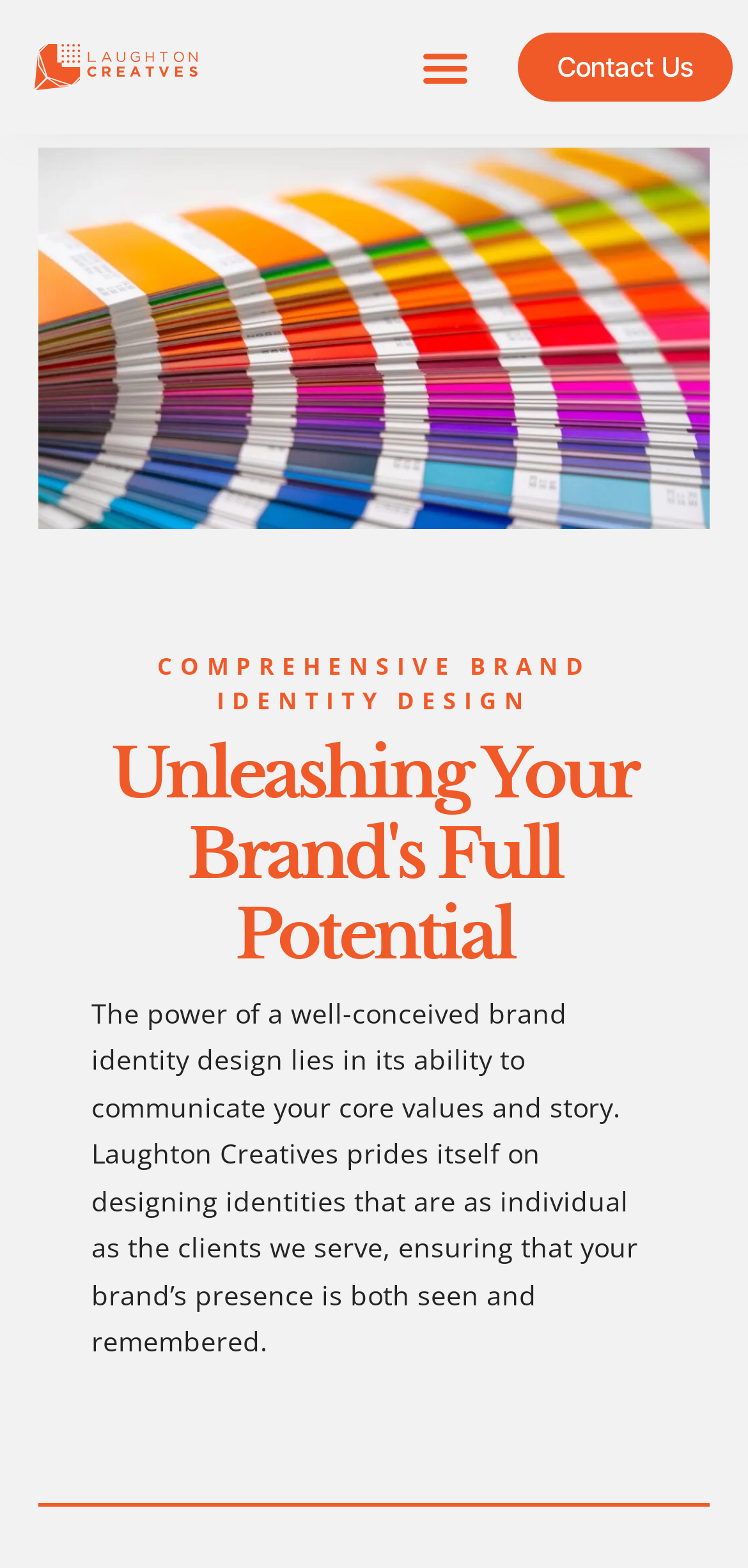Bounding box coordinates are specified in the format (top-left x, top-left y, bottom-right x, bottom-right y). All values are floating point numbers bounded between 0 and 1. Please provide the bounding box coordinate of the region this sentence describes: Arts & Culture

None